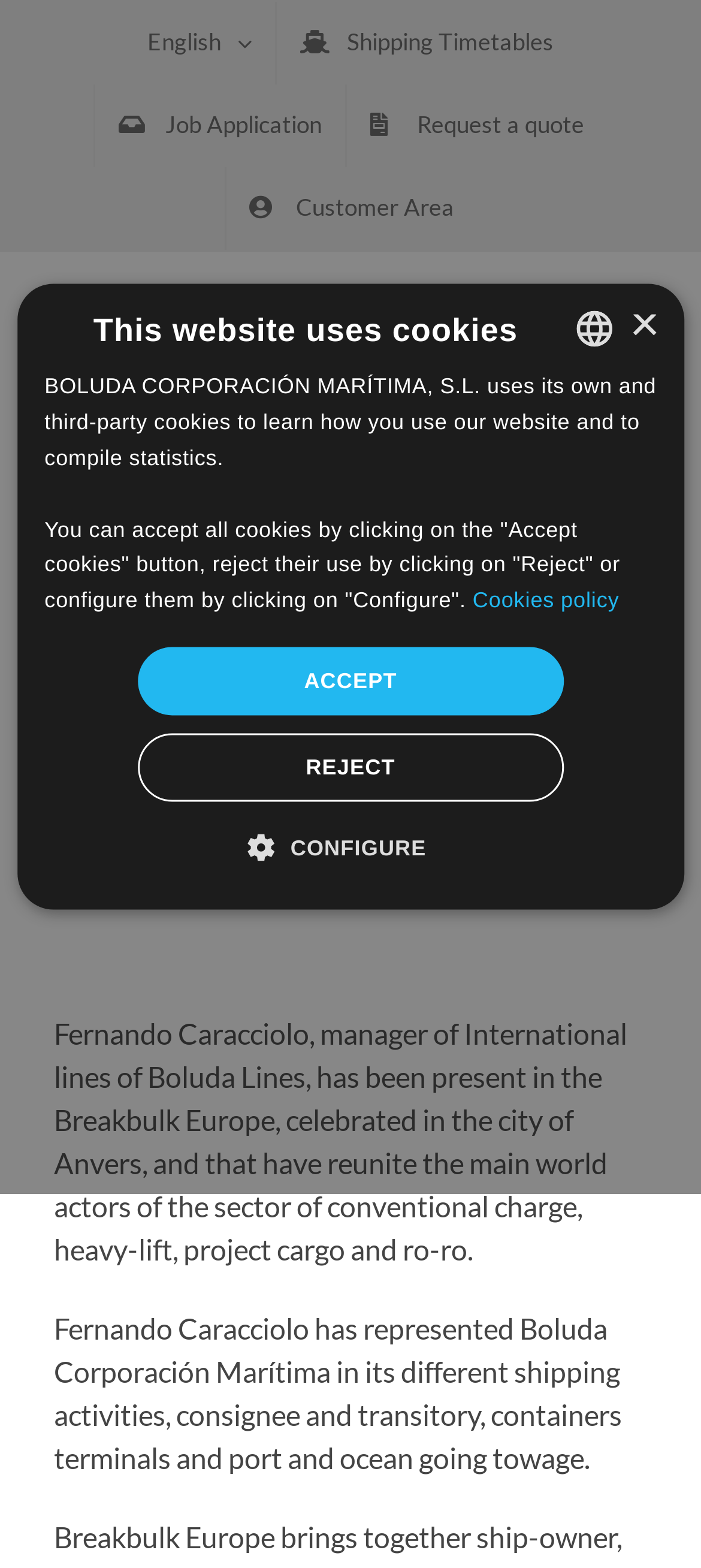Identify and provide the main heading of the webpage.

Boluda Corporación Marítima in the VIII Breakbulk Europe